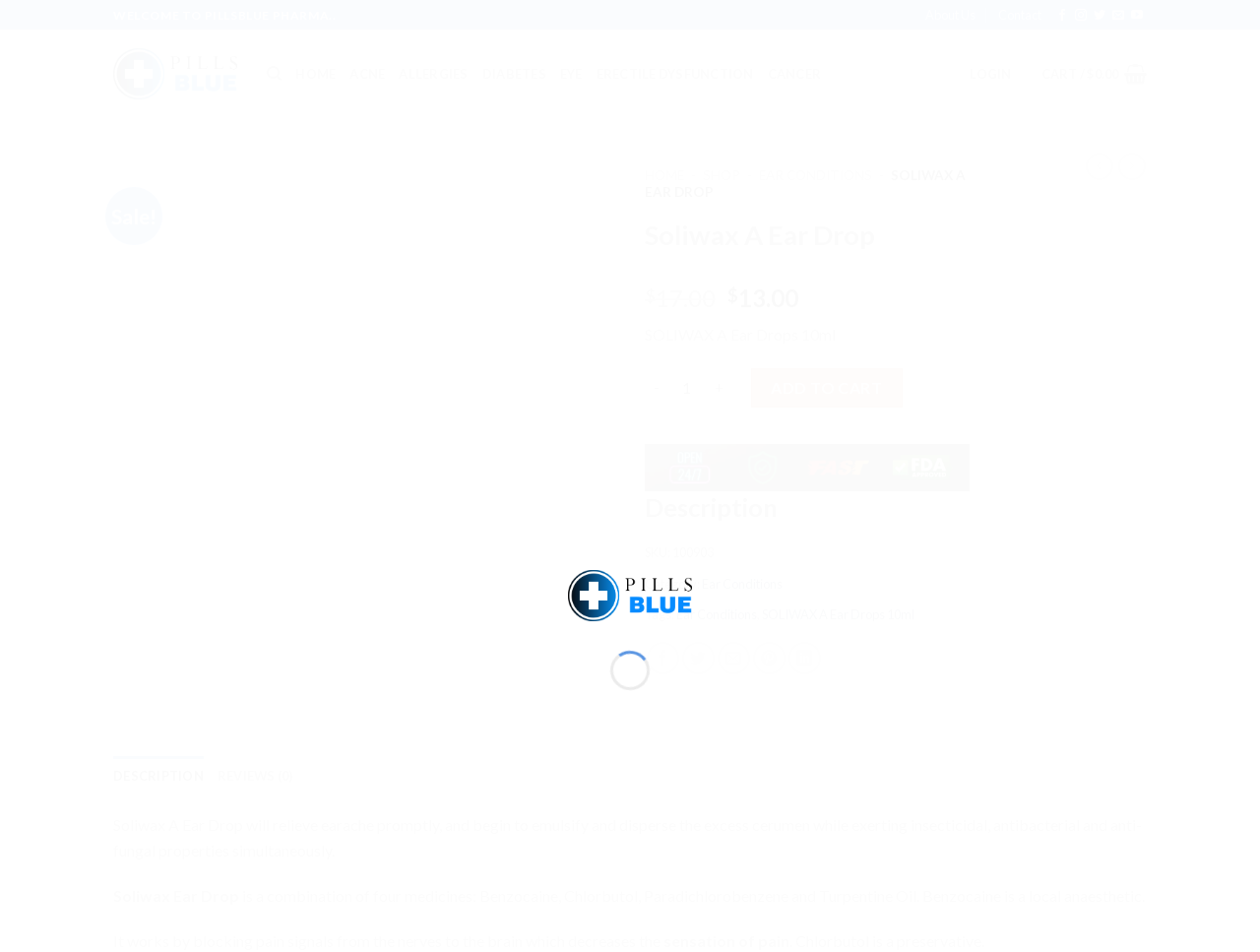Please identify the bounding box coordinates of where to click in order to follow the instruction: "View product description".

[0.512, 0.228, 0.77, 0.265]